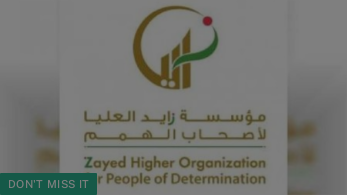Generate an elaborate caption that includes all aspects of the image.

The image features the logo of the Zayed Higher Organization for People of Determination, showcasing a modern design that symbolizes support and empowerment for individuals with disabilities. The organization is identified by its name in both Arabic and English, emphasizing its commitment to enhancing the lives of people of determination in the UAE. The logo features elements that reflect inclusion and progress, highlighting the organization's mission to promote social integration and equal opportunities. Below the logo, there is a prominent banner that reads "DON'T MISS IT," indicating important updates or announcements related to the organization’s activities.